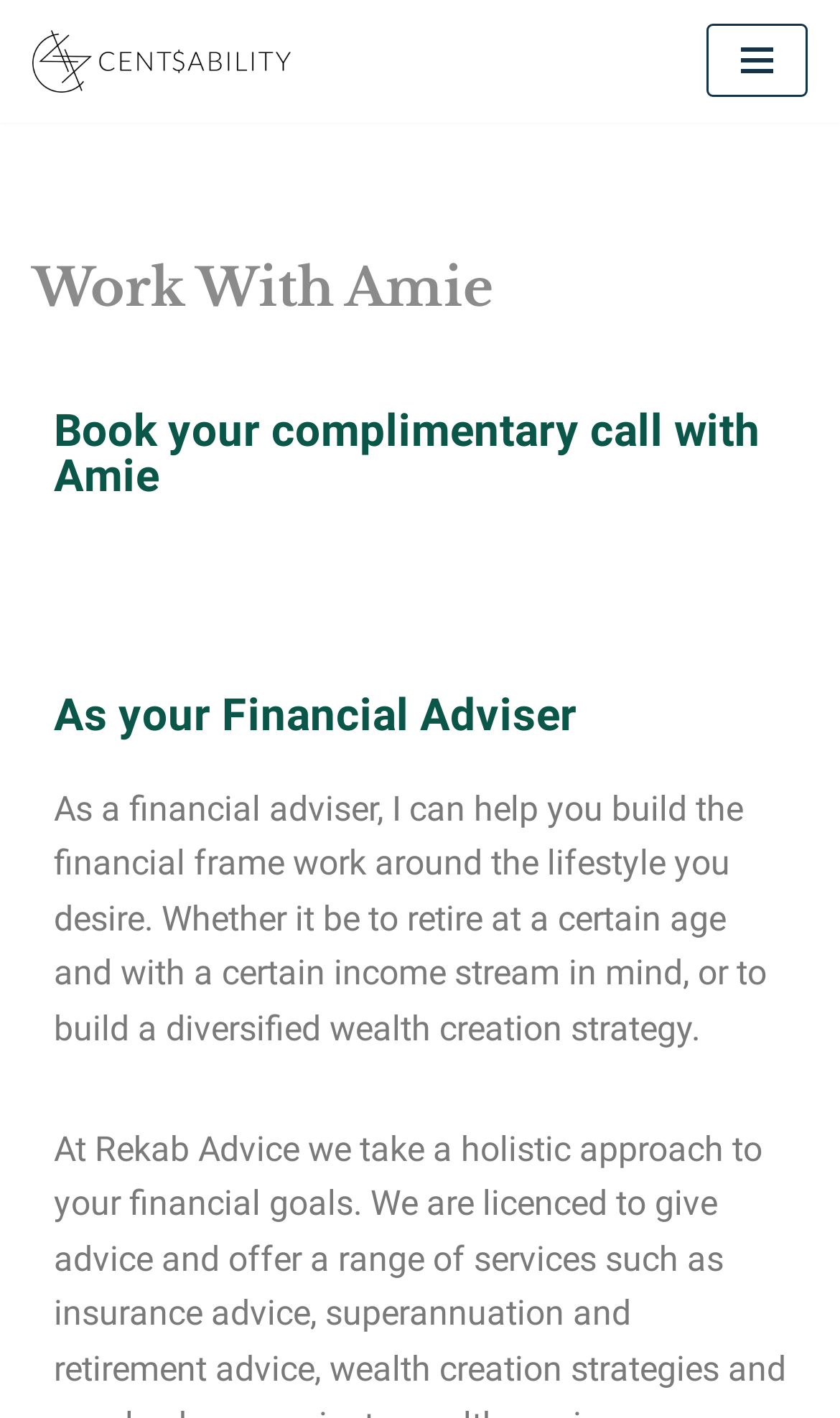What is the primary action encouraged on the webpage?
Refer to the image and respond with a one-word or short-phrase answer.

Book a call with Amie